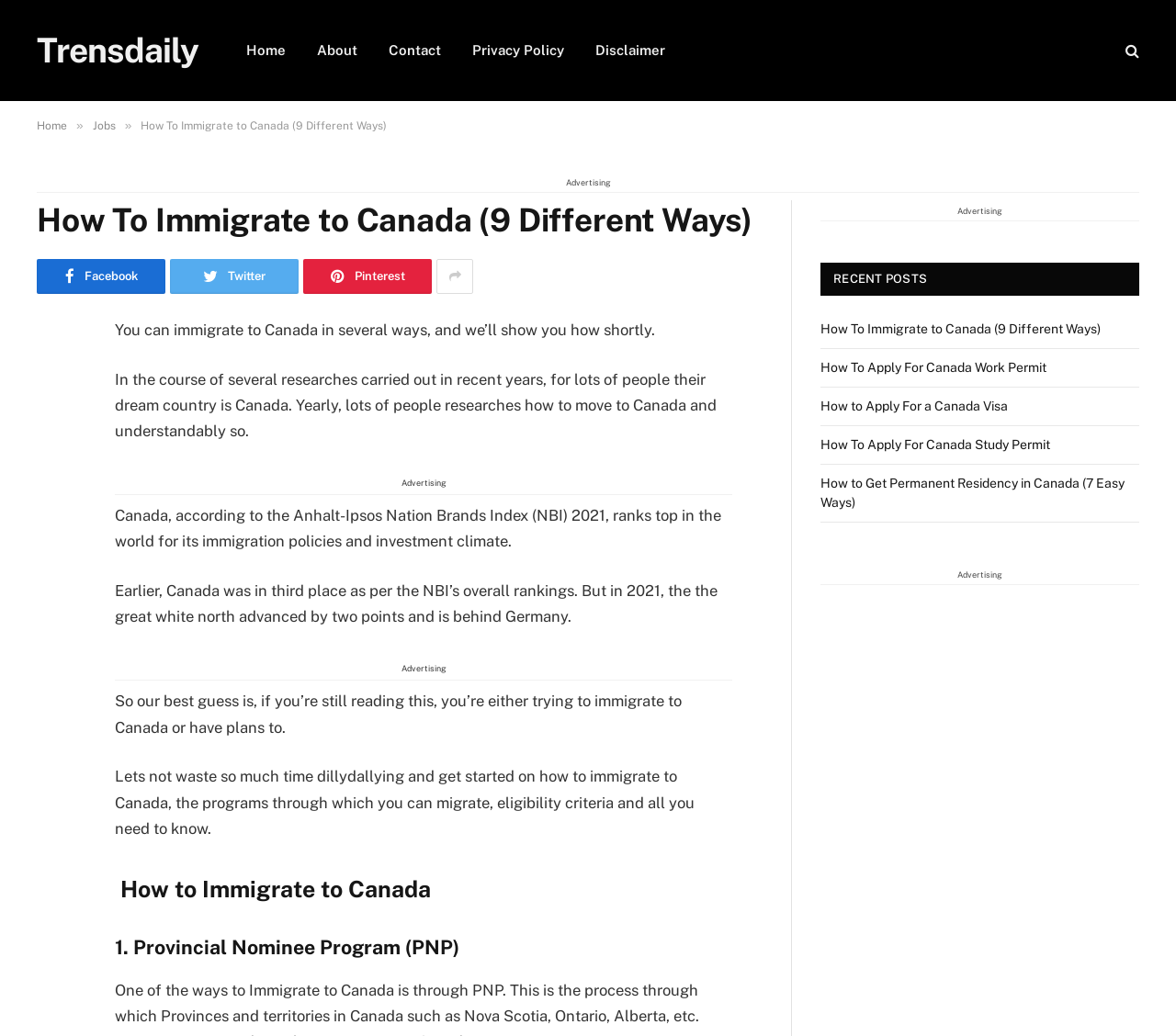Determine the bounding box coordinates for the area that should be clicked to carry out the following instruction: "Click on the 'About' link".

[0.256, 0.0, 0.317, 0.098]